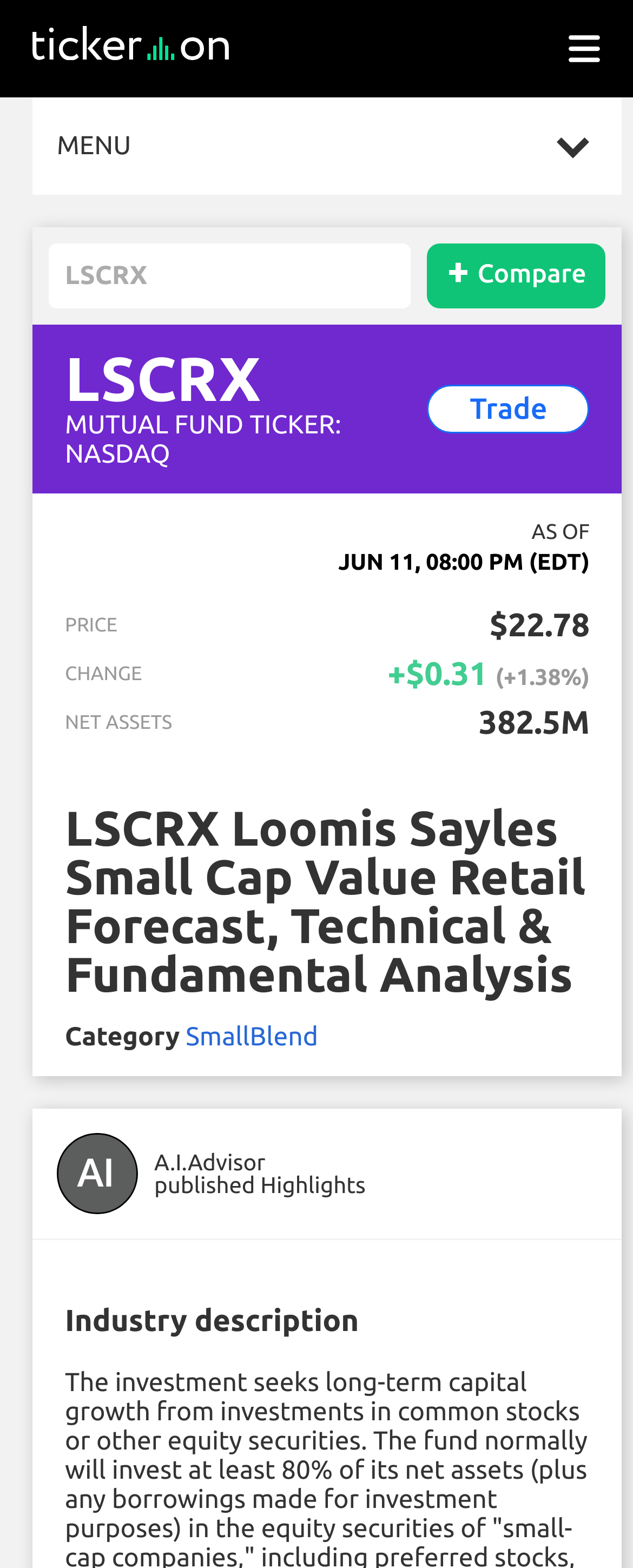Provide your answer in a single word or phrase: 
What is the category of LSCRX?

SmallBlend